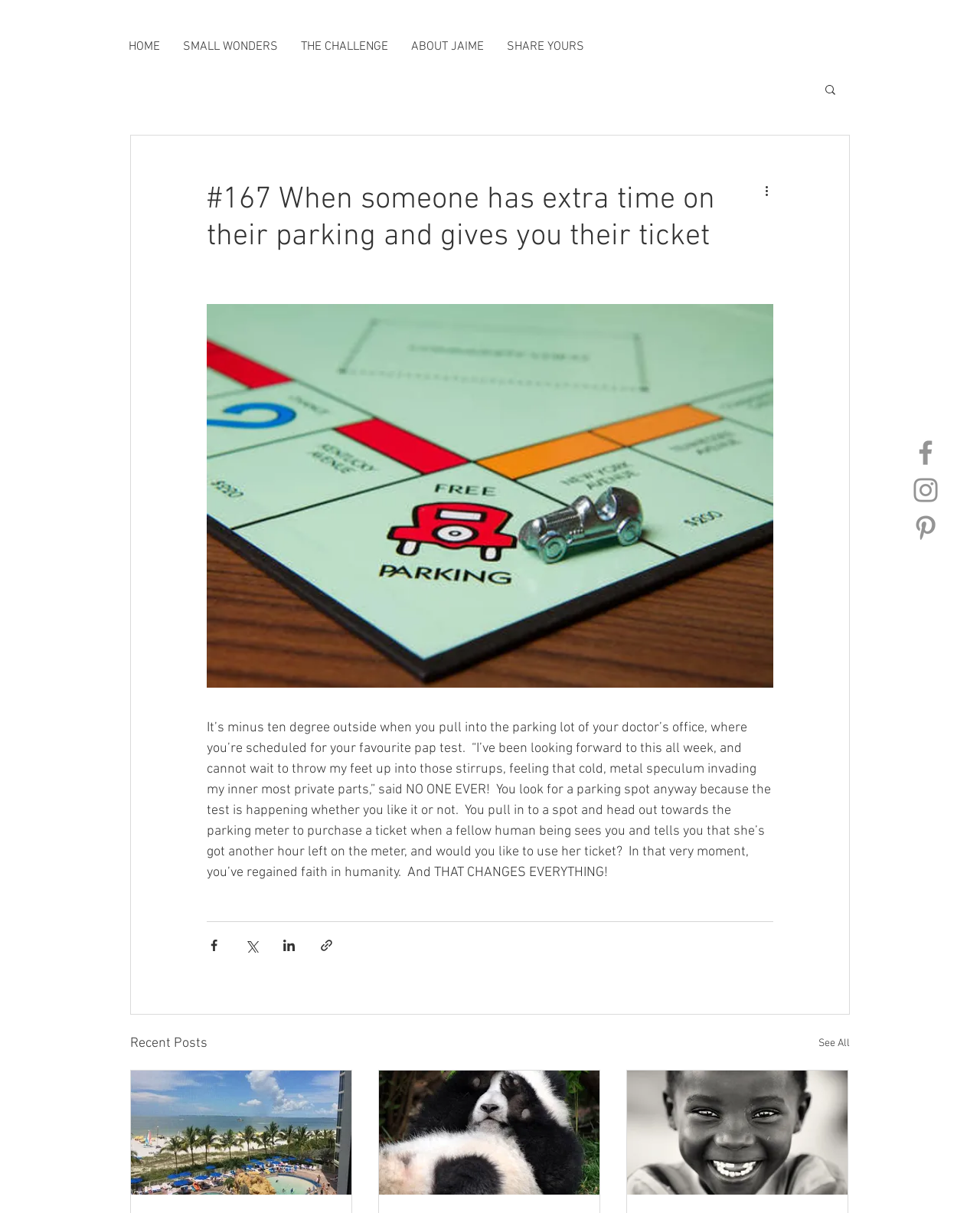Refer to the image and answer the question with as much detail as possible: What is the text of the Recent Posts heading?

I looked at the section below the first article and found the heading 'Recent Posts'.